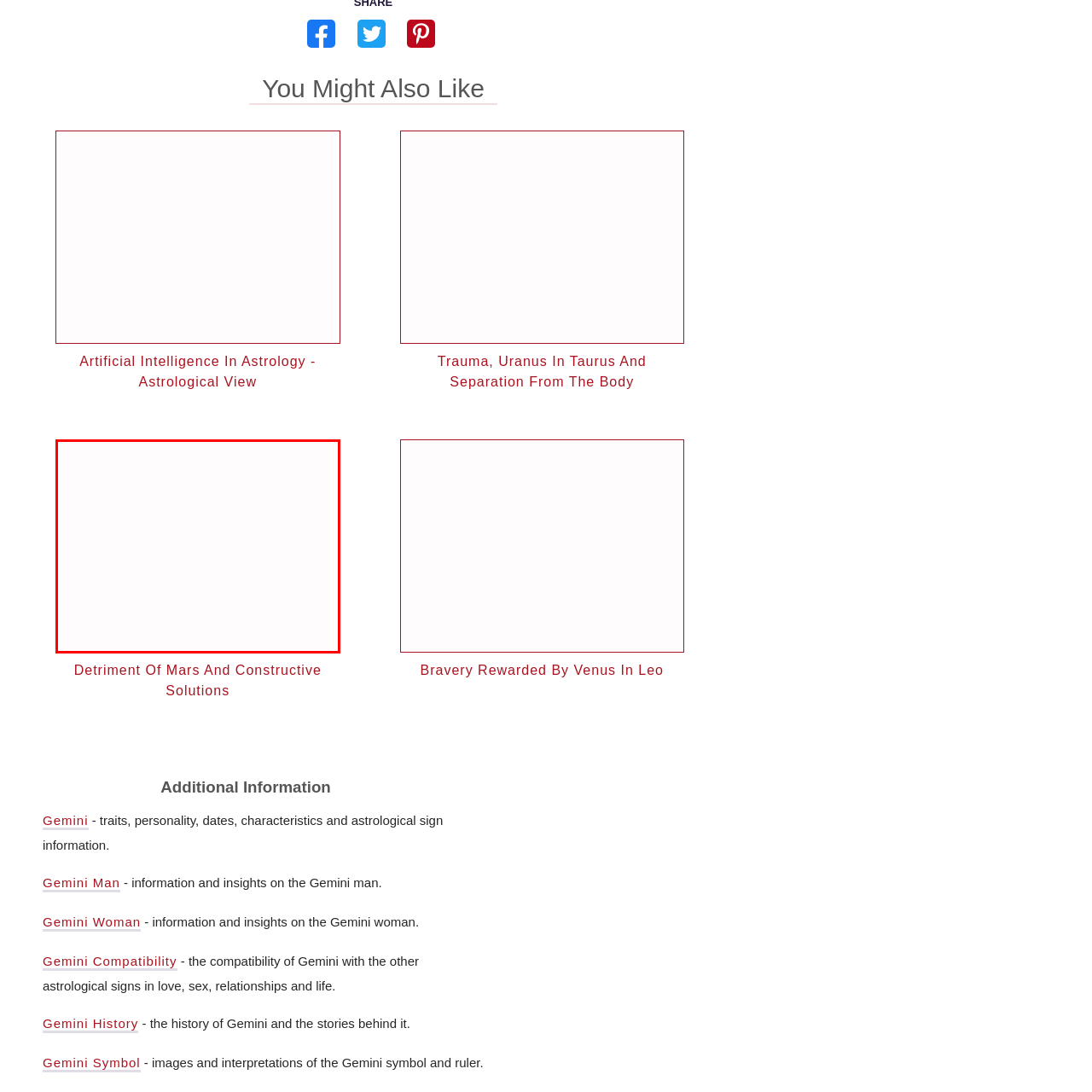What type of guidance does the content aim to provide?
View the image highlighted by the red bounding box and provide your answer in a single word or a brief phrase.

Astrological guidance